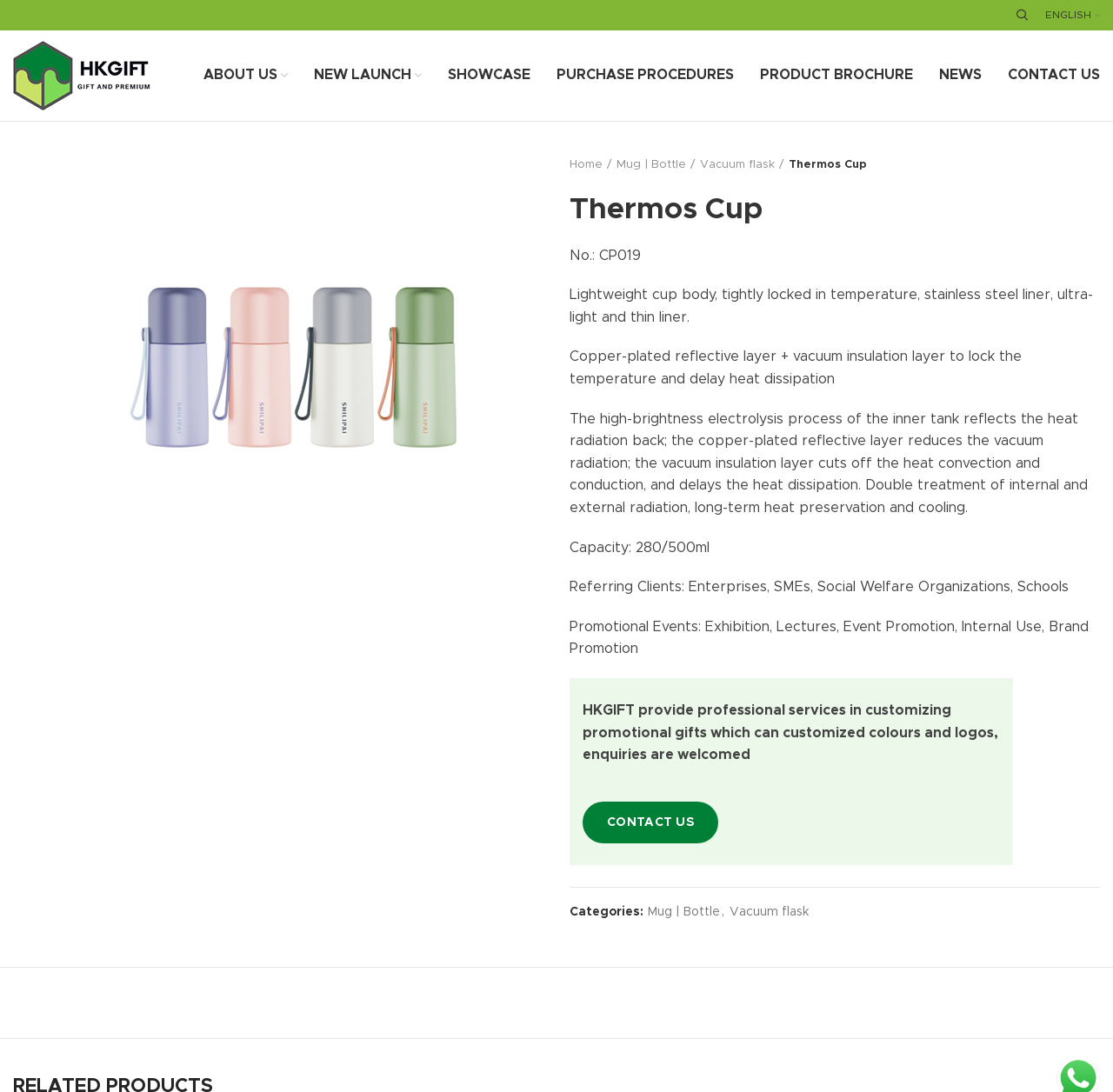Indicate the bounding box coordinates of the clickable region to achieve the following instruction: "Click on ABOUT US."

[0.171, 0.053, 0.27, 0.085]